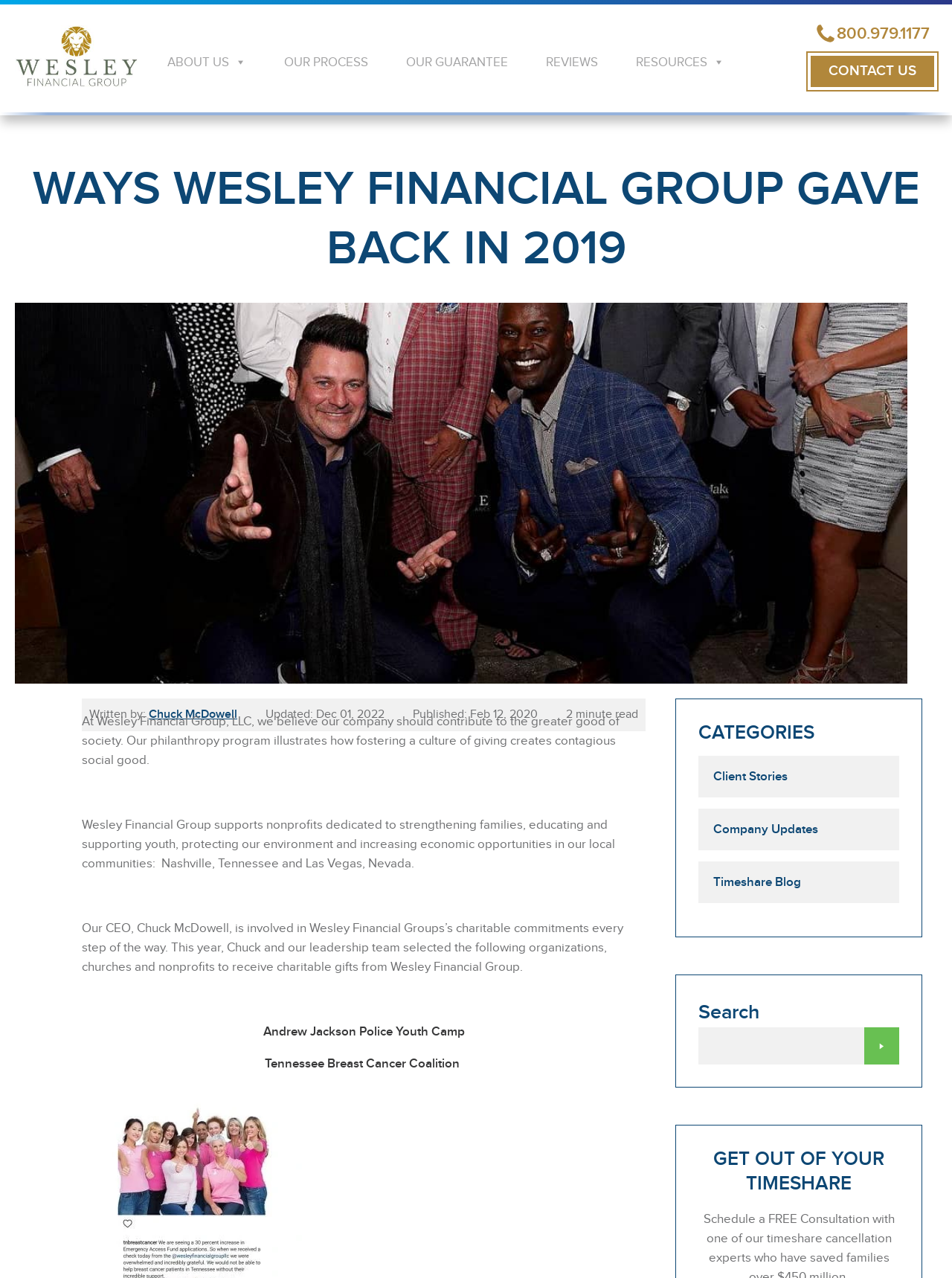Locate the bounding box coordinates of the area where you should click to accomplish the instruction: "Read more about GET OUT OF YOUR TIMESHARE".

[0.734, 0.898, 0.945, 0.936]